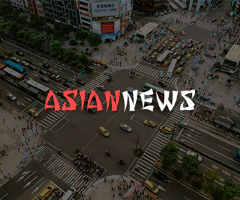Offer an in-depth caption that covers the entire scene depicted in the image.

The image features a bustling urban intersection, showcasing a vibrant cityscape filled with traffic and pedestrians. From an aerial perspective, a mix of vehicles, including taxis and buses, can be seen navigating the busy streets. The foreground displays a crowd of people gathered at a crosswalk, indicative of the bustling life typical in an Asian metropolis. Superimposed on the image is the bold text "ASIAN NEWS," rendered in a dynamic style that emphasizes the news-focused theme of the content. This visual encapsulates the essence of urban life and the ongoing activity within a major Asian city.